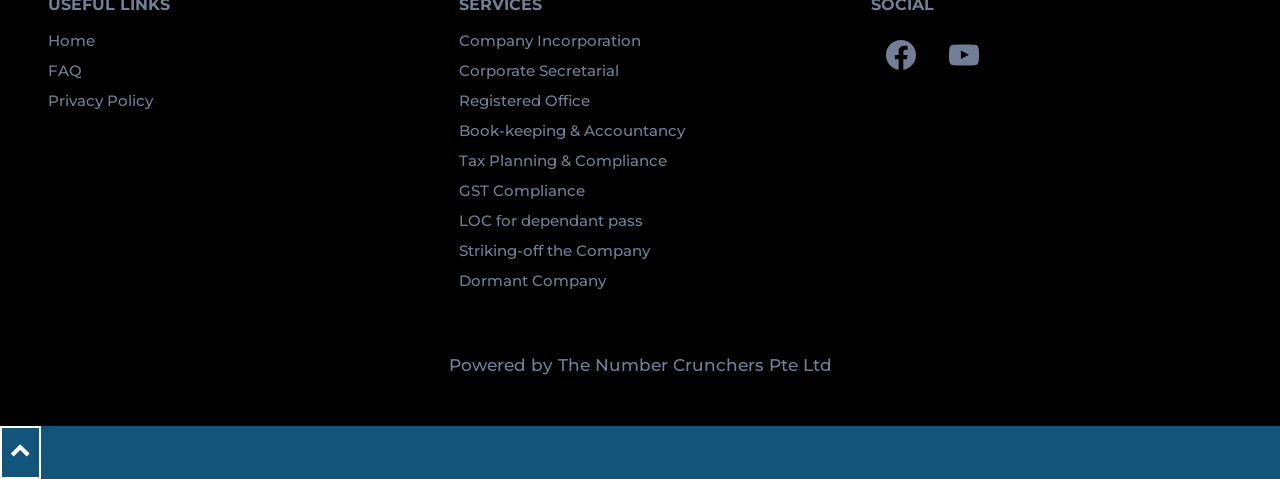Pinpoint the bounding box coordinates of the clickable element needed to complete the instruction: "Go to Facebook page". The coordinates should be provided as four float numbers between 0 and 1: [left, top, right, bottom].

[0.68, 0.052, 0.727, 0.178]